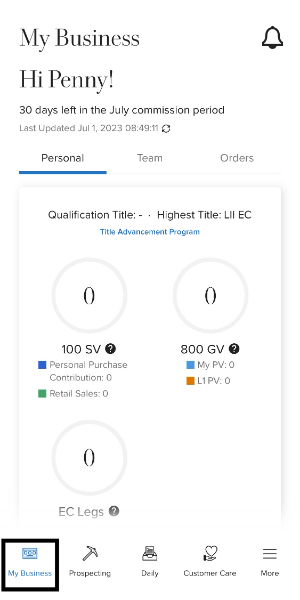What is the label for the section with 'EC Legs'?
Refer to the image and provide a concise answer in one word or phrase.

Lower portion